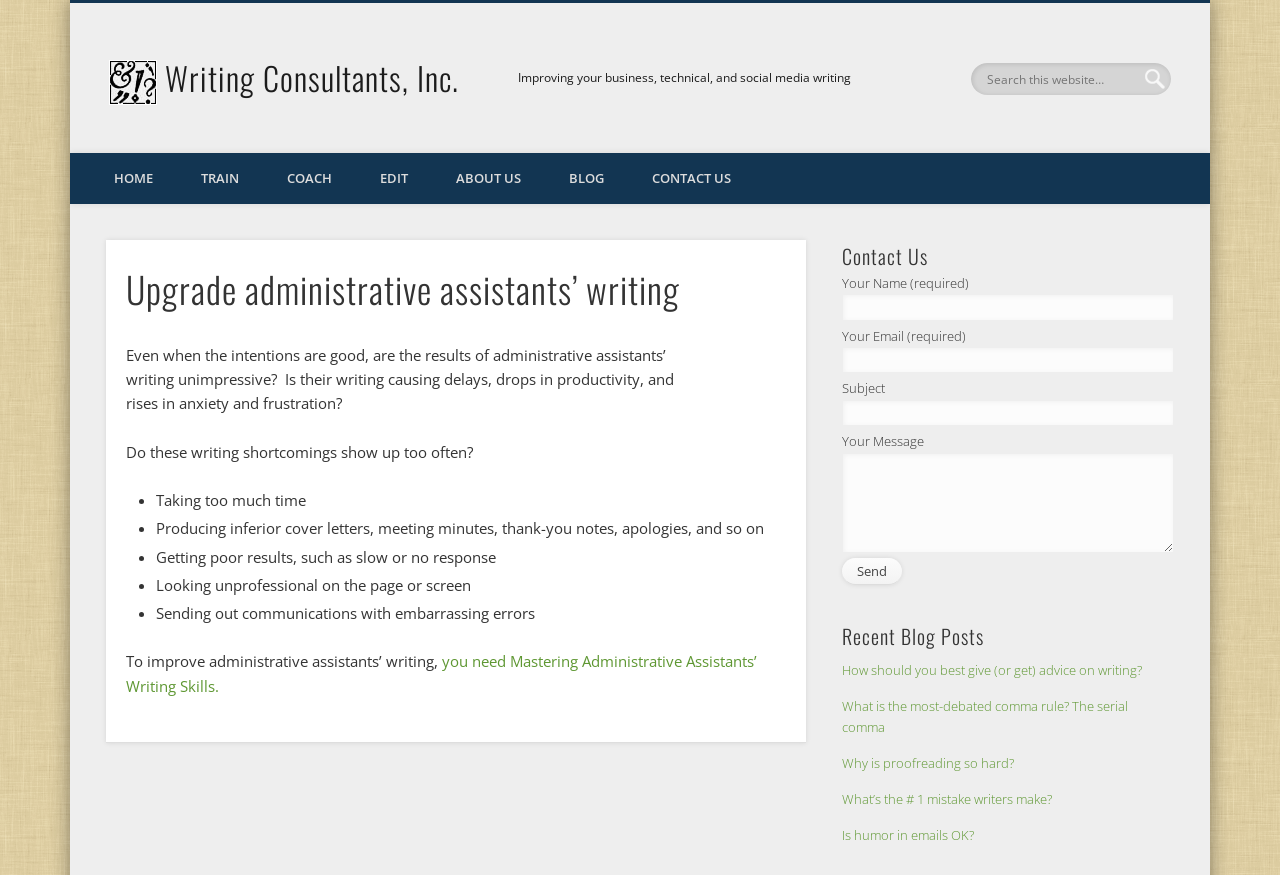Please determine the bounding box coordinates of the area that needs to be clicked to complete this task: 'Read the article about upgrading administrative assistants’ writing'. The coordinates must be four float numbers between 0 and 1, formatted as [left, top, right, bottom].

[0.069, 0.254, 0.644, 0.892]